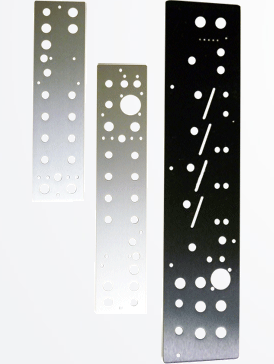Offer a detailed account of the various components present in the image.

The image showcases three metal panels, each featuring a variety of circular and other shaped cutouts. These panels vary in size and color, with two being silver and one black. The designs suggest they may be components for audio equipment, highlighting a blend of functionality and precision typical in the manufacturing process of mid to high-end audio products. The arrangement and specific configurations of the holes indicate careful engineering and design considerations, essential for ensuring optimal performance in audio applications. This visual representation aligns with the expertise of Sound Audio Manufacturing, LLC, emphasizing their commitment to high-quality component fabrication for the audio industry.